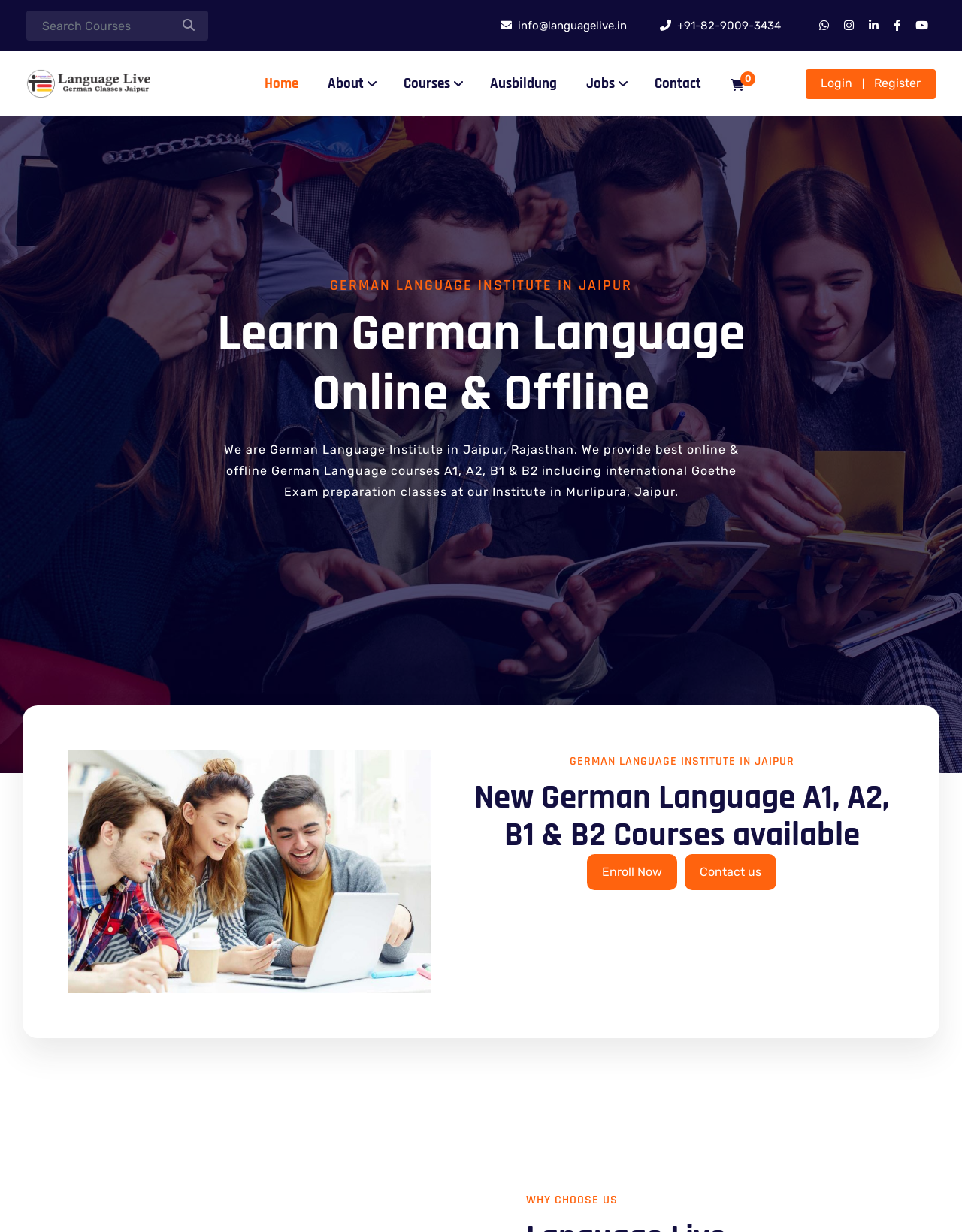Find the coordinates for the bounding box of the element with this description: "Contact us".

[0.712, 0.693, 0.807, 0.723]